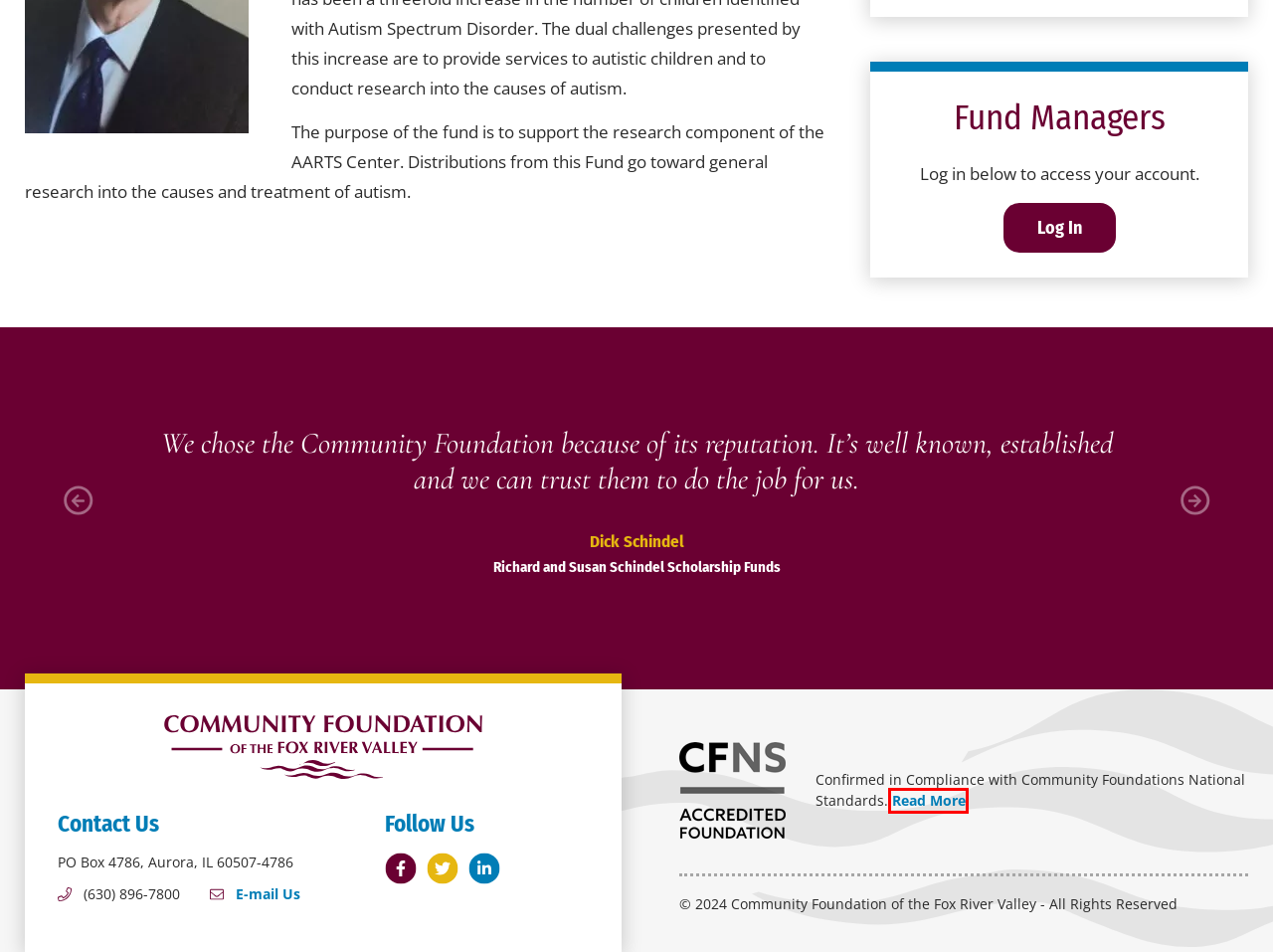You have a screenshot showing a webpage with a red bounding box around a UI element. Choose the webpage description that best matches the new page after clicking the highlighted element. Here are the options:
A. Grantmaking - Community Foundation of the Fox River Valley
B. Scholarships - Community Foundation of the Fox River Valley
C. Home - Community Foundation of the Fox River Valley
D. Mission, Vision & Values - Community Foundation of the Fox River Valley
E. Communications - Community Foundation of the Fox River Valley
F. Youth Engagement in Philanthropy Grantmaking Fund - Community Foundation of the Fox River Valley
G. Log In To A Community Foundation Portal - Community Foundation of the Fox River Valley
H. Homepage | Community Foundation National Standards

H